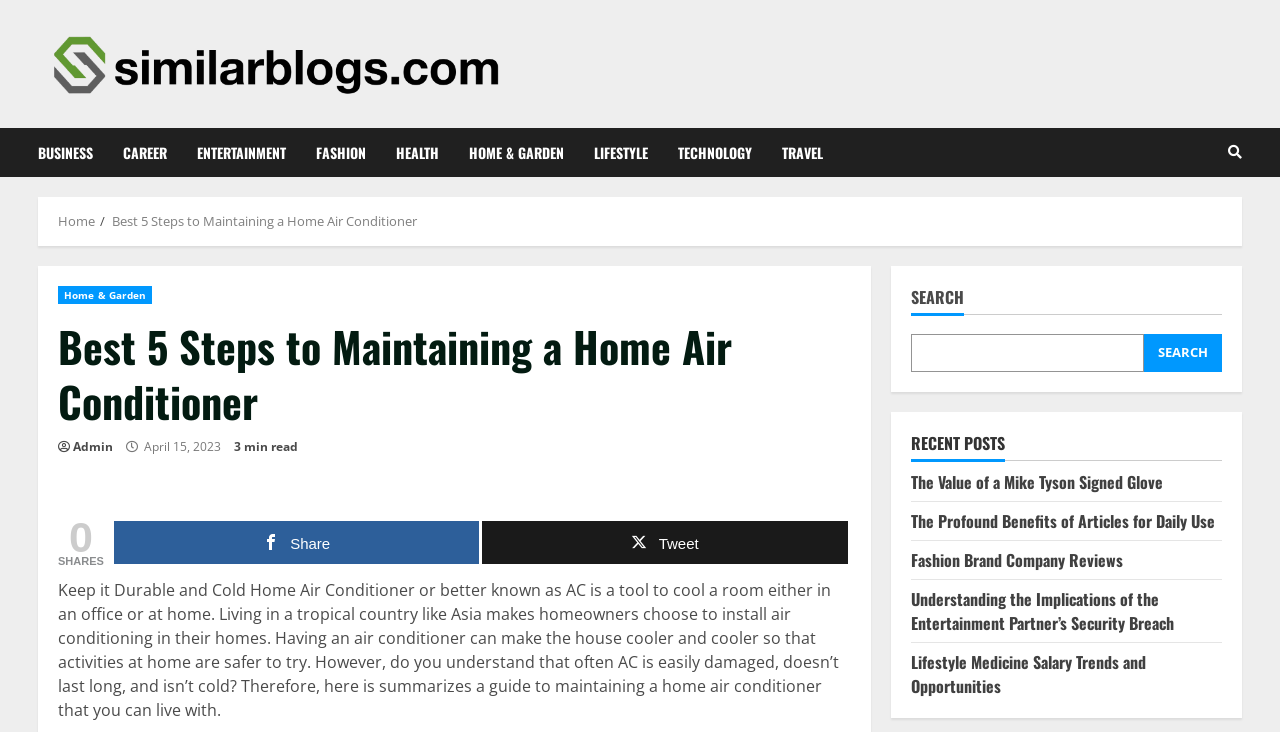Can you determine the bounding box coordinates of the area that needs to be clicked to fulfill the following instruction: "Click on the 'HOME & GARDEN' link"?

[0.355, 0.174, 0.452, 0.241]